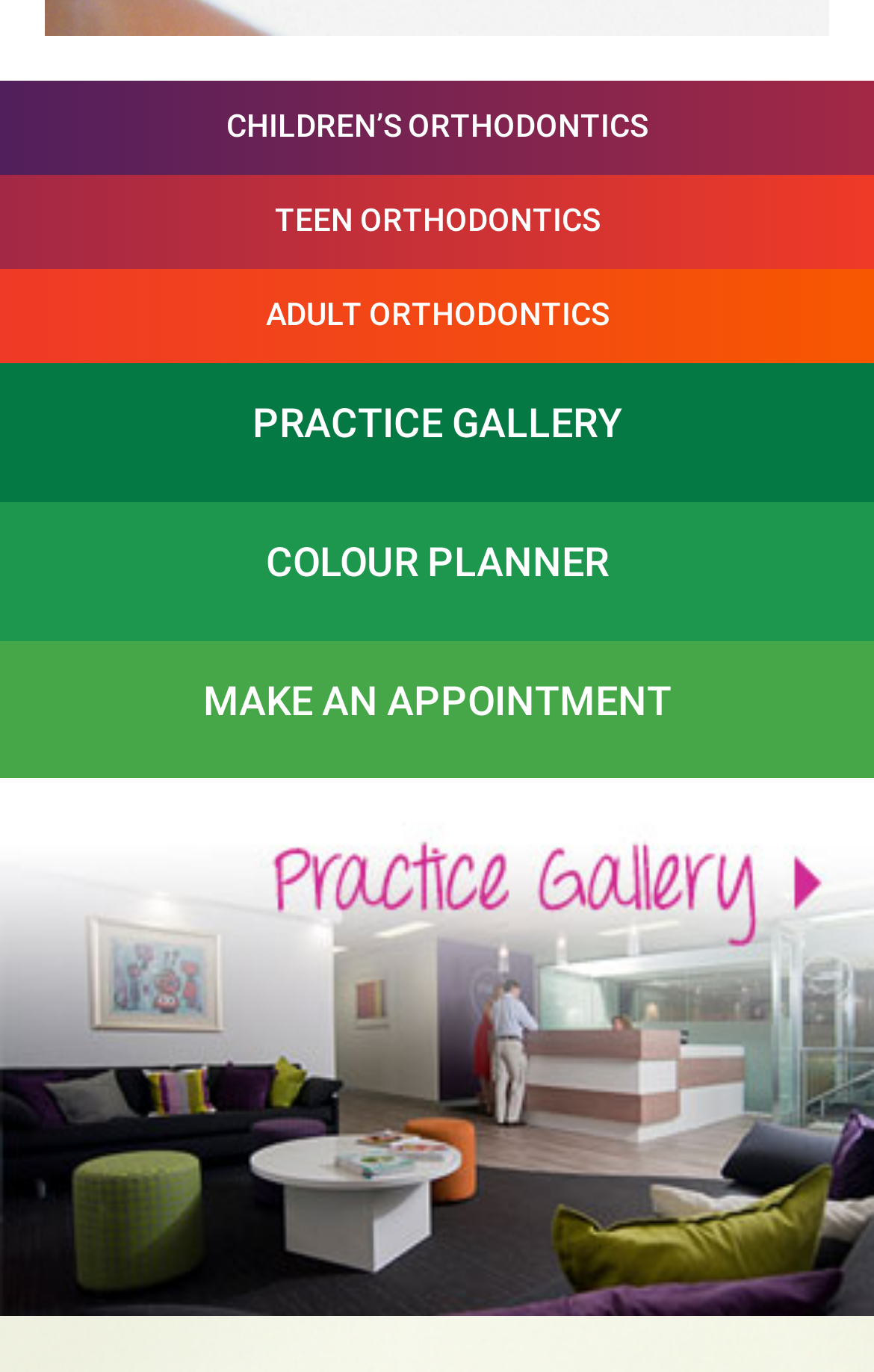What is the fourth link on the webpage?
Please provide a single word or phrase as the answer based on the screenshot.

Practice Gallery